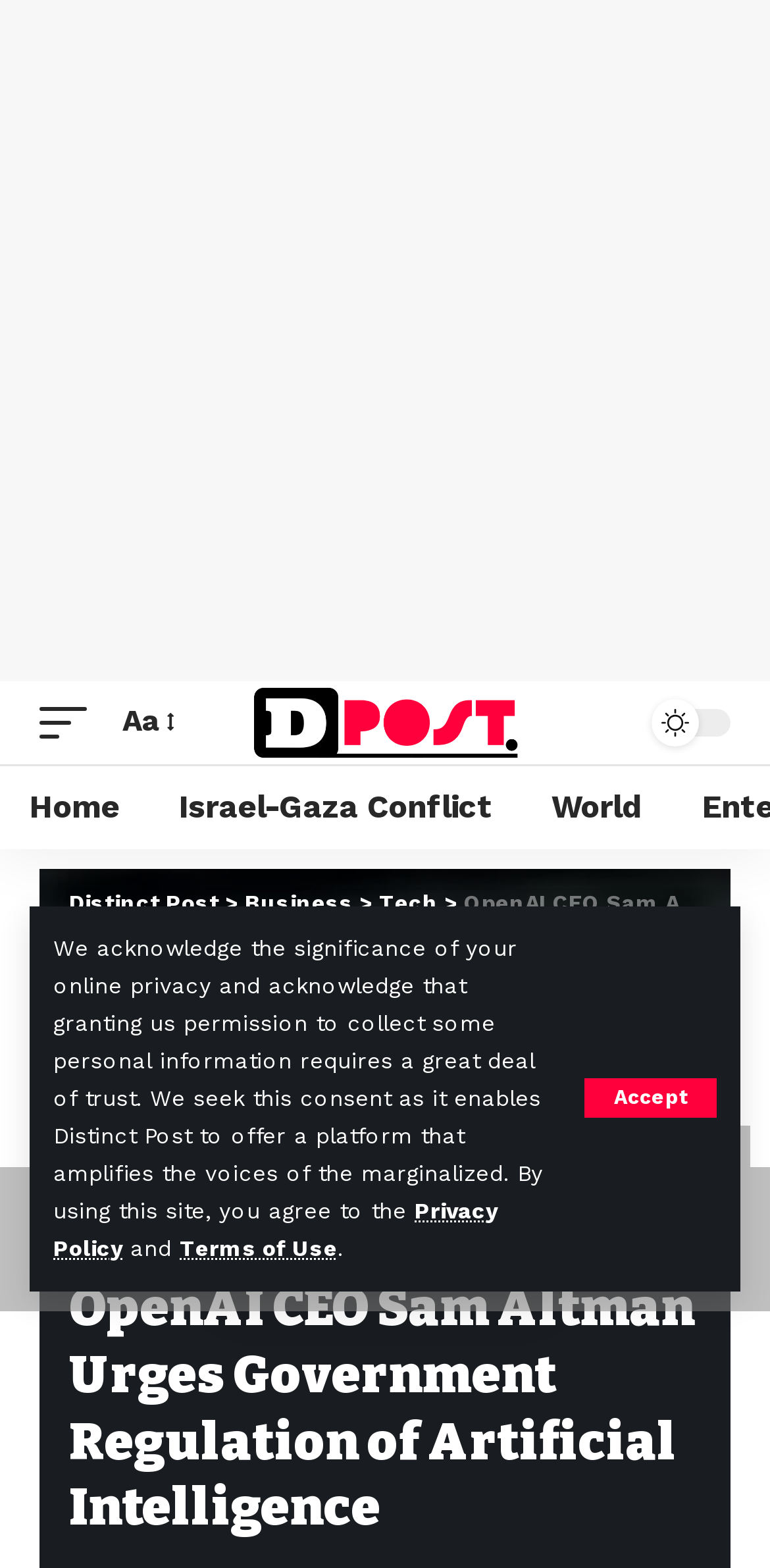What is the position of the 'Back to top' link?
Please provide a comprehensive answer based on the information in the image.

I located the 'Back to top' link at coordinates [0.846, 0.786, 0.949, 0.836], which indicates that it is positioned at the bottom right of the webpage.